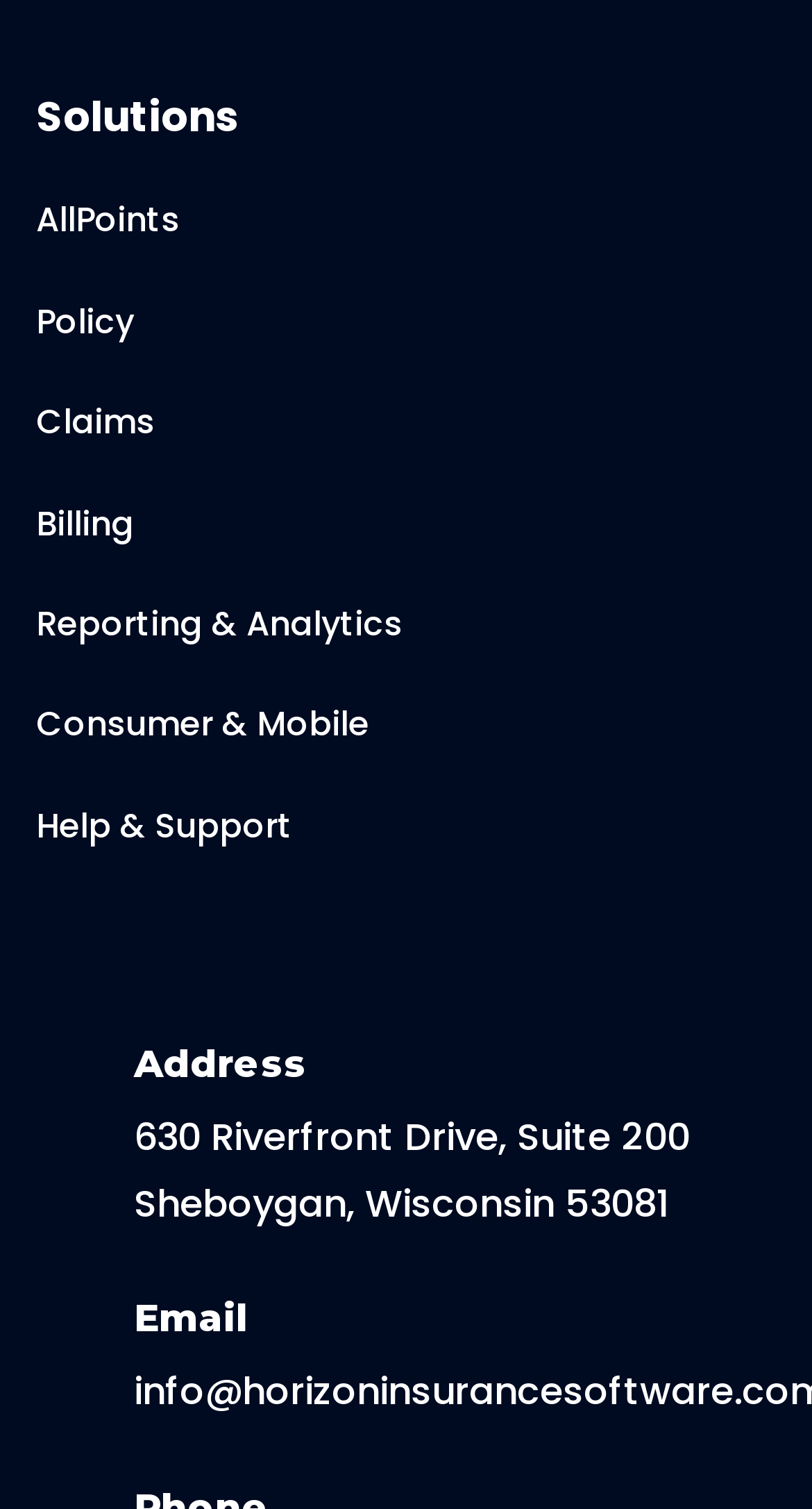What is the first solution listed?
Use the image to give a comprehensive and detailed response to the question.

The first solution listed is 'AllPoints' which is a link element located at the top of the webpage, indicated by its bounding box coordinates [0.045, 0.13, 0.222, 0.162].